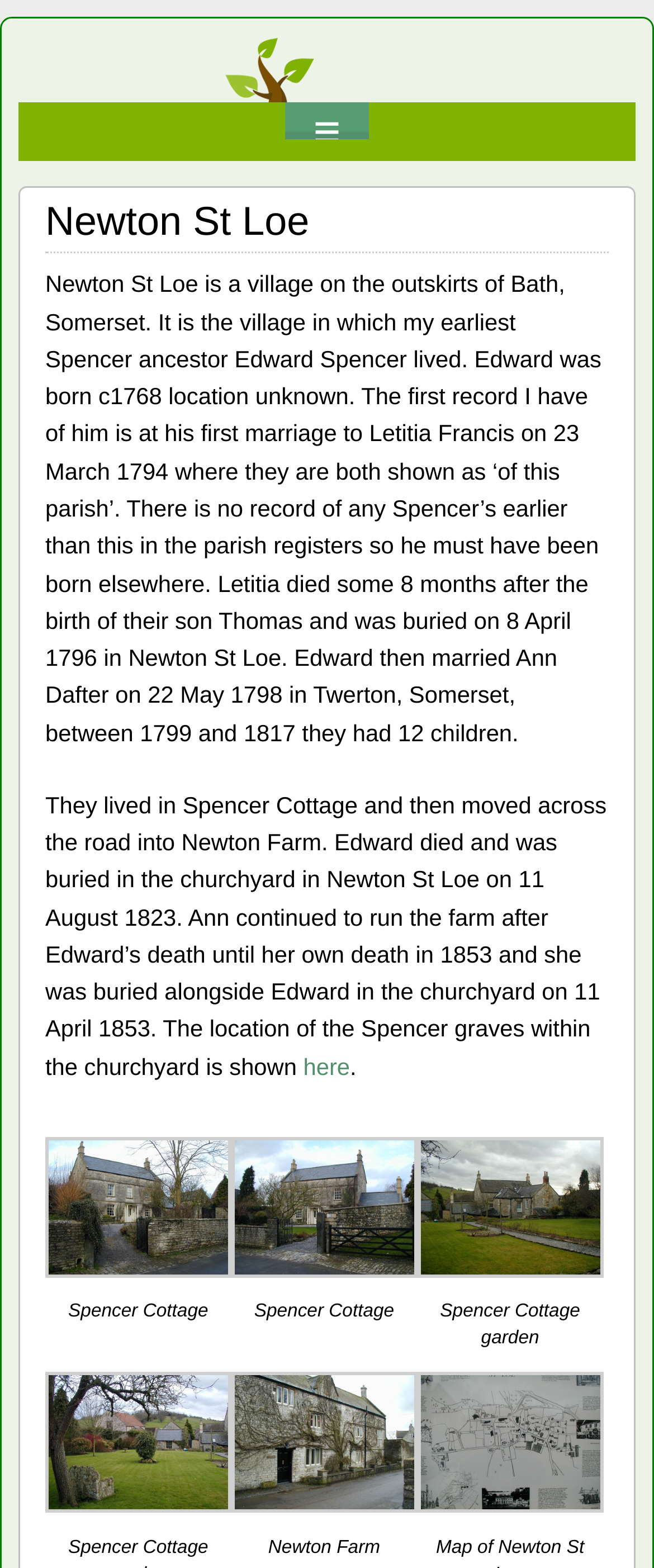Determine the bounding box coordinates of the section I need to click to execute the following instruction: "Read about Edward Spencer's first marriage". Provide the coordinates as four float numbers between 0 and 1, i.e., [left, top, right, bottom].

[0.069, 0.173, 0.92, 0.475]